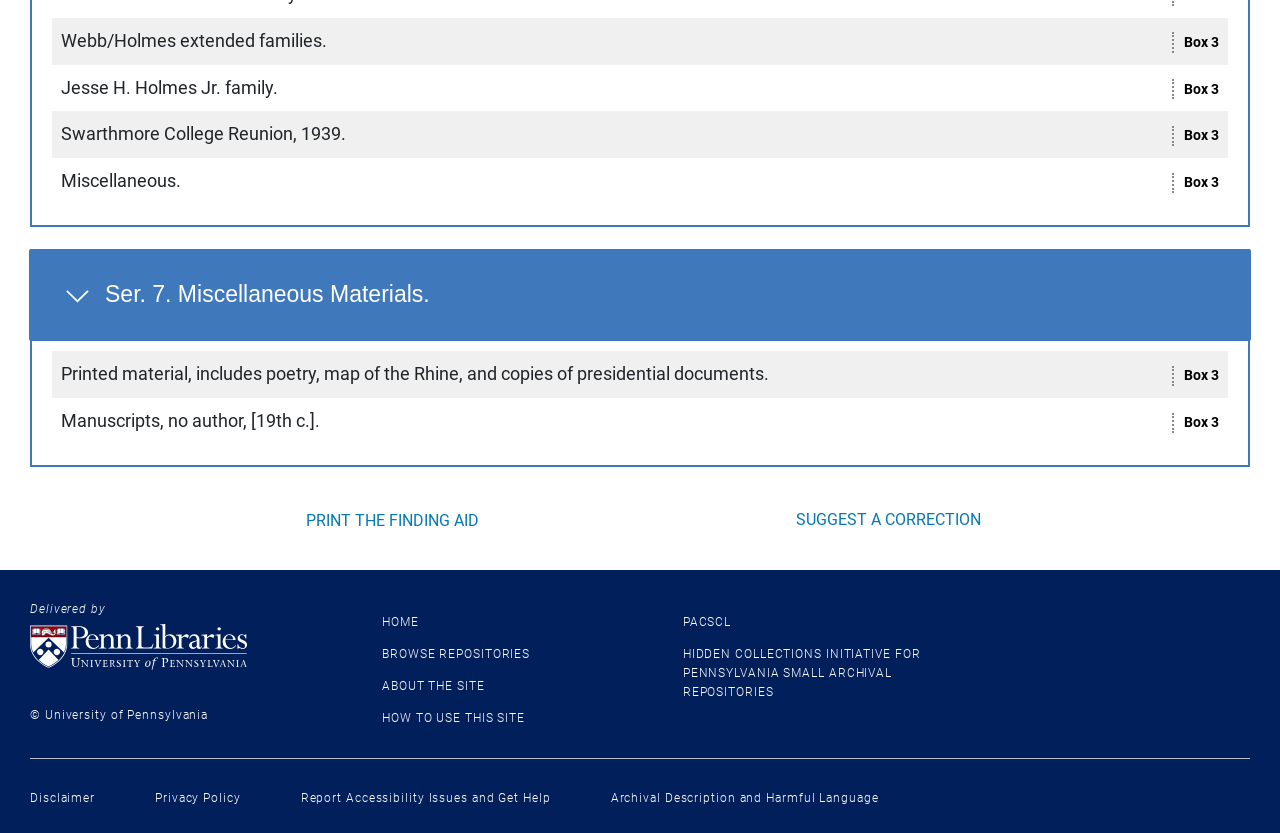Please identify the bounding box coordinates of the element that needs to be clicked to perform the following instruction: "Go to the University of Pennsylvania Libraries homepage".

[0.023, 0.749, 0.252, 0.804]